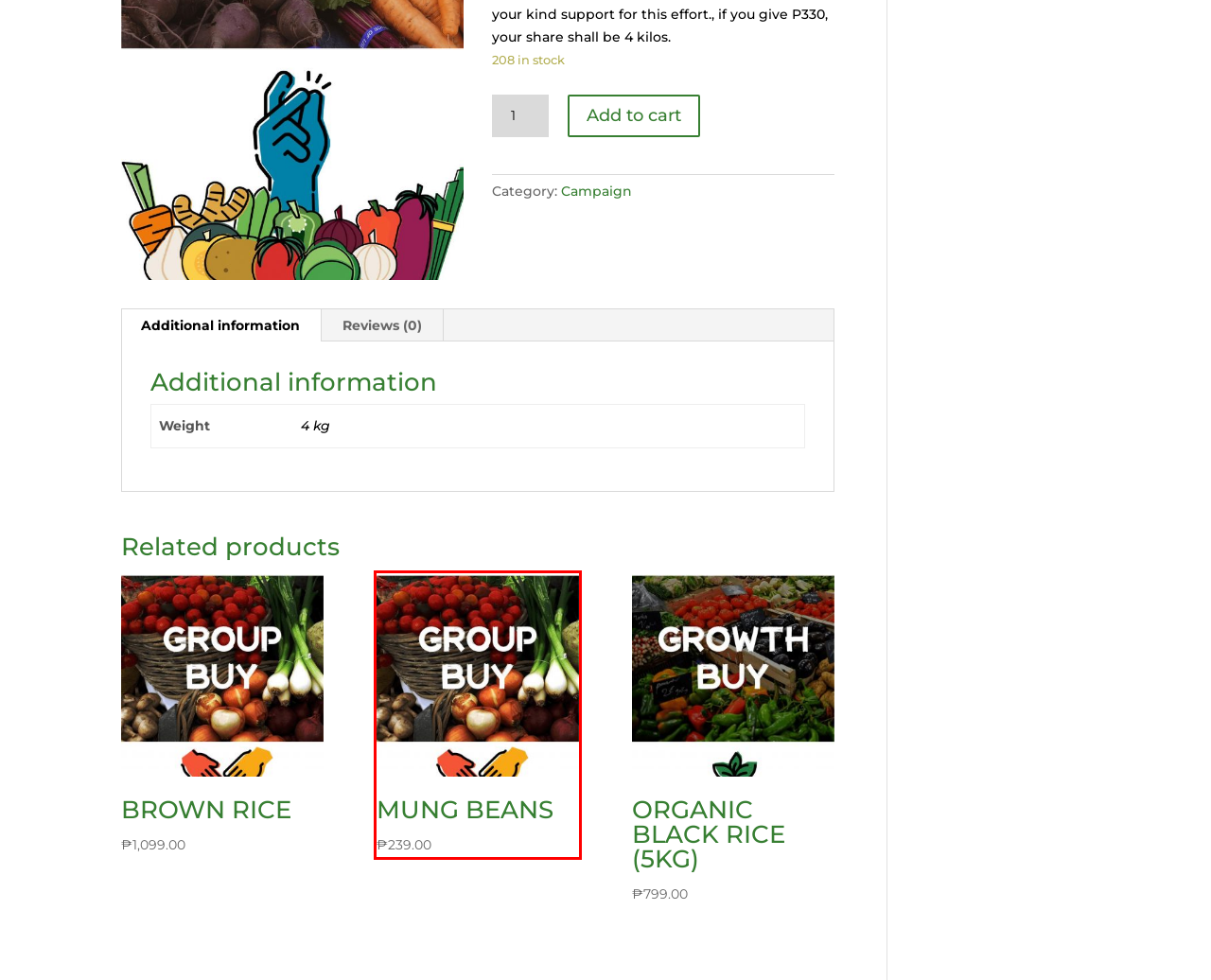Analyze the screenshot of a webpage that features a red rectangle bounding box. Pick the webpage description that best matches the new webpage you would see after clicking on the element within the red bounding box. Here are the candidates:
A. My account | Rural Rising PH
B. ORGANIC BLACK RICE (5KG) | Rural Rising PH
C. Comments for Rural Rising PH
D. MUNG BEANS | Rural Rising PH
E. Rural Rising PH
F. BROWN RICE | Rural Rising PH
G. Campaign | Rural Rising PH
H. Log In ‹ Rural Rising PH — WordPress

D